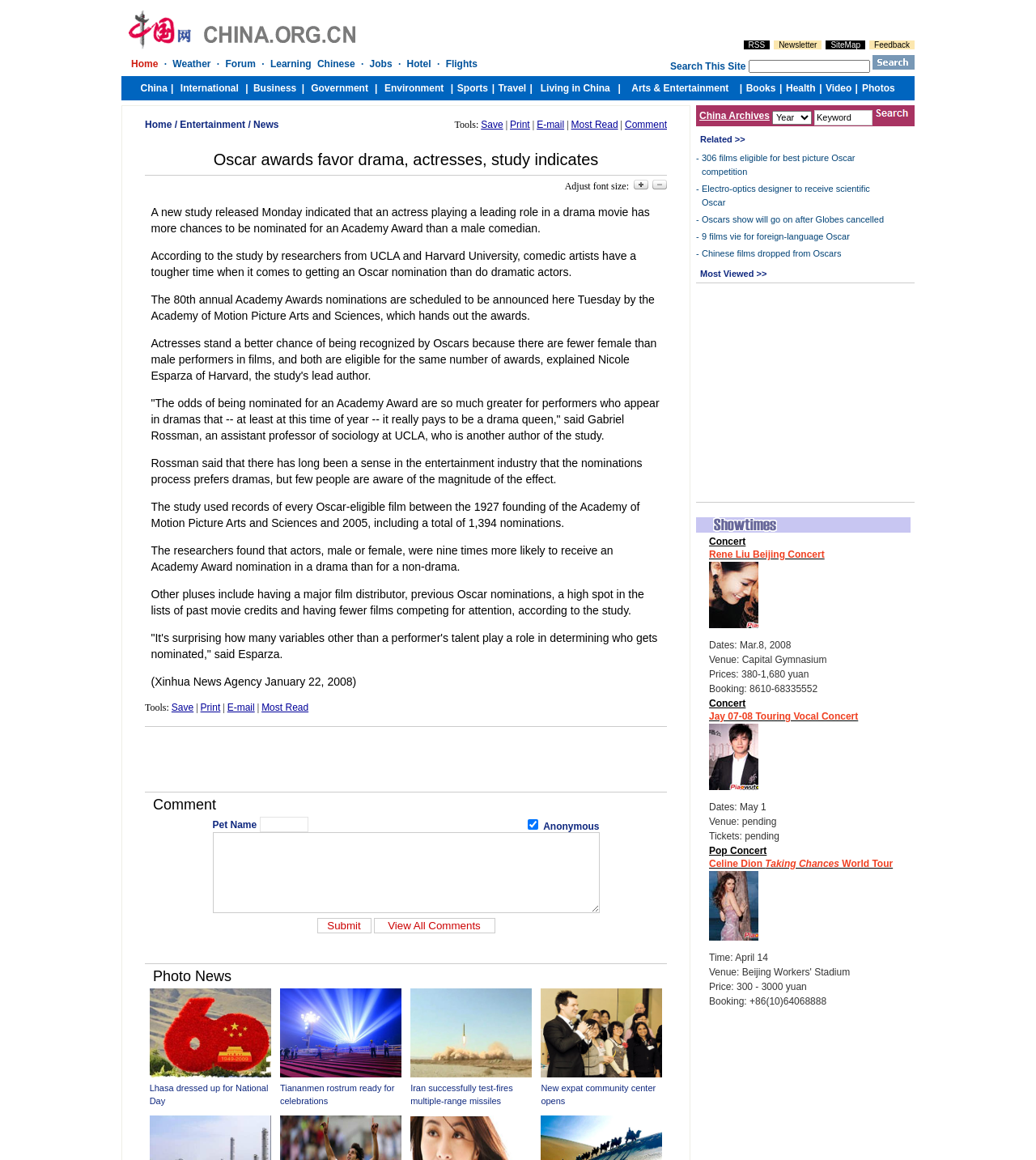Identify the bounding box coordinates for the element that needs to be clicked to fulfill this instruction: "Select a year from the archives". Provide the coordinates in the format of four float numbers between 0 and 1: [left, top, right, bottom].

[0.745, 0.095, 0.784, 0.107]